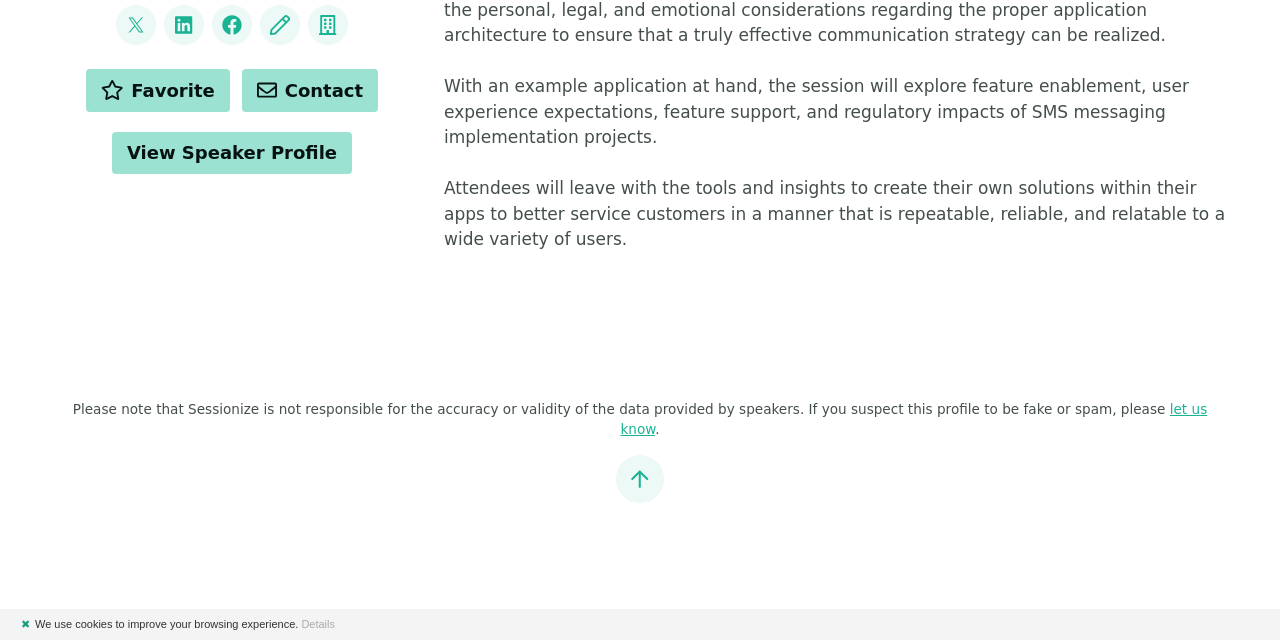Given the description of the UI element: "Jump to top", predict the bounding box coordinates in the form of [left, top, right, bottom], with each value being a float between 0 and 1.

[0.481, 0.712, 0.519, 0.787]